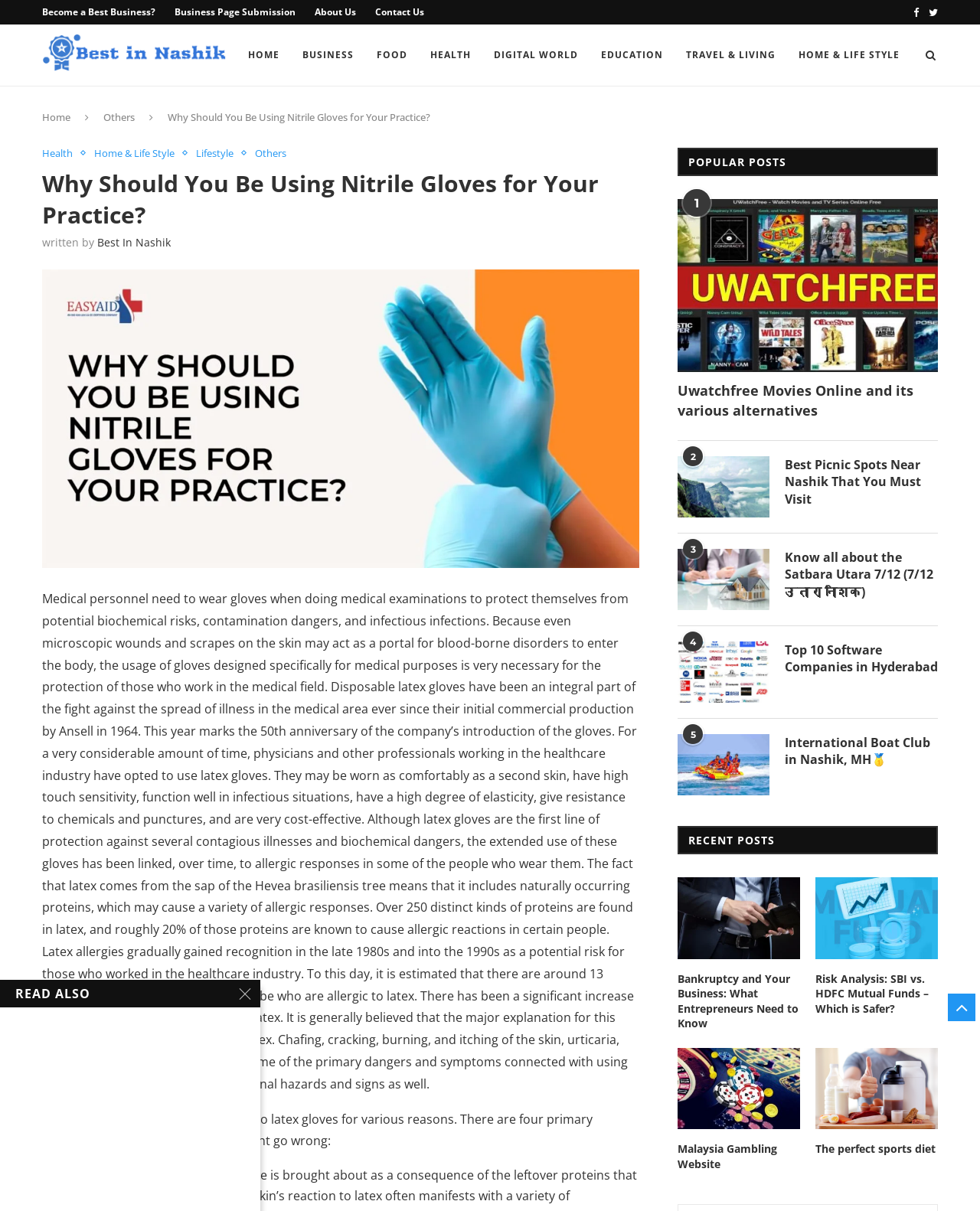Please extract the primary headline from the webpage.

Why Should You Be Using Nitrile Gloves for Your Practice?